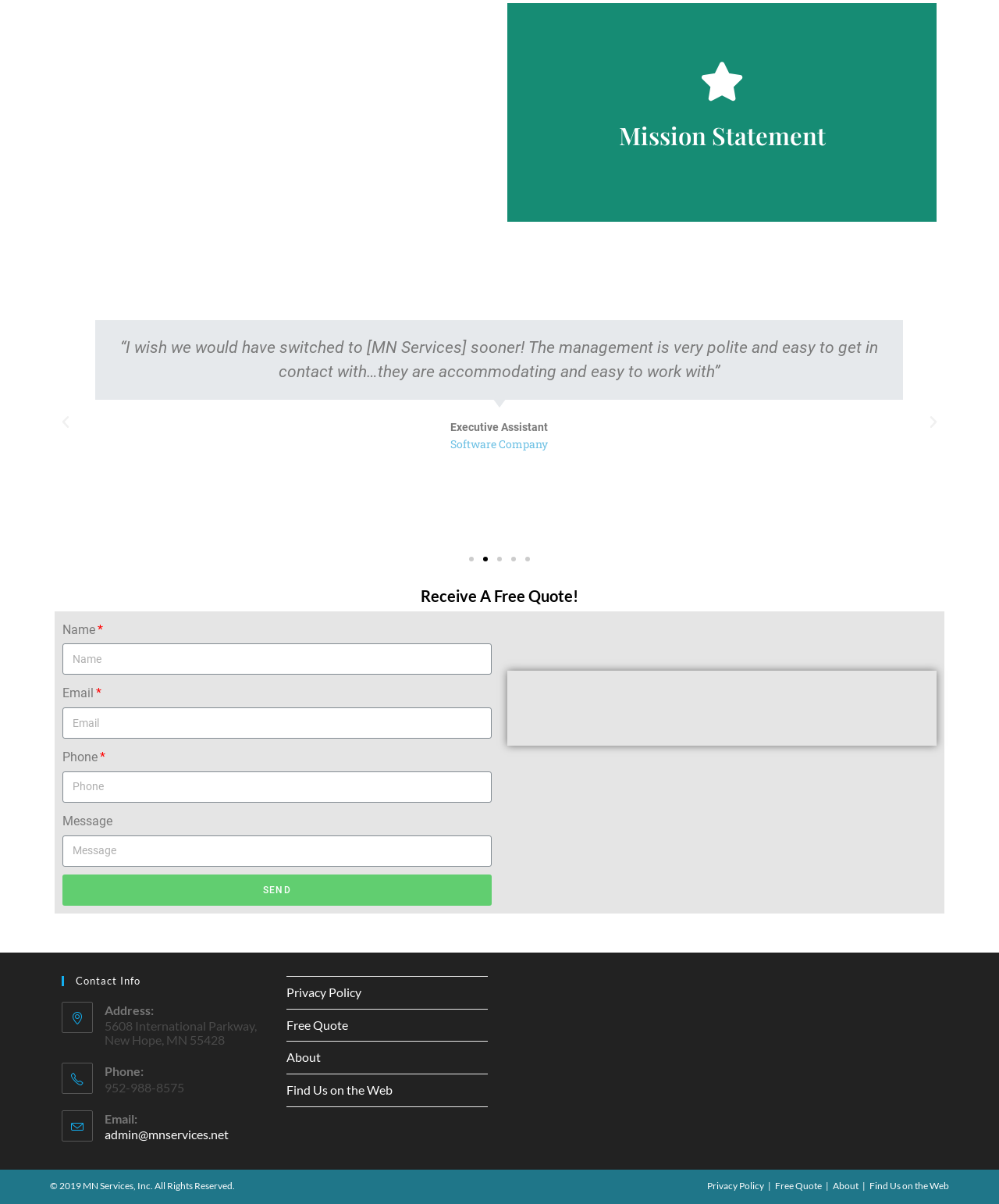What is the company's mission?
Refer to the image and answer the question using a single word or phrase.

Help clients concentrate on important parts